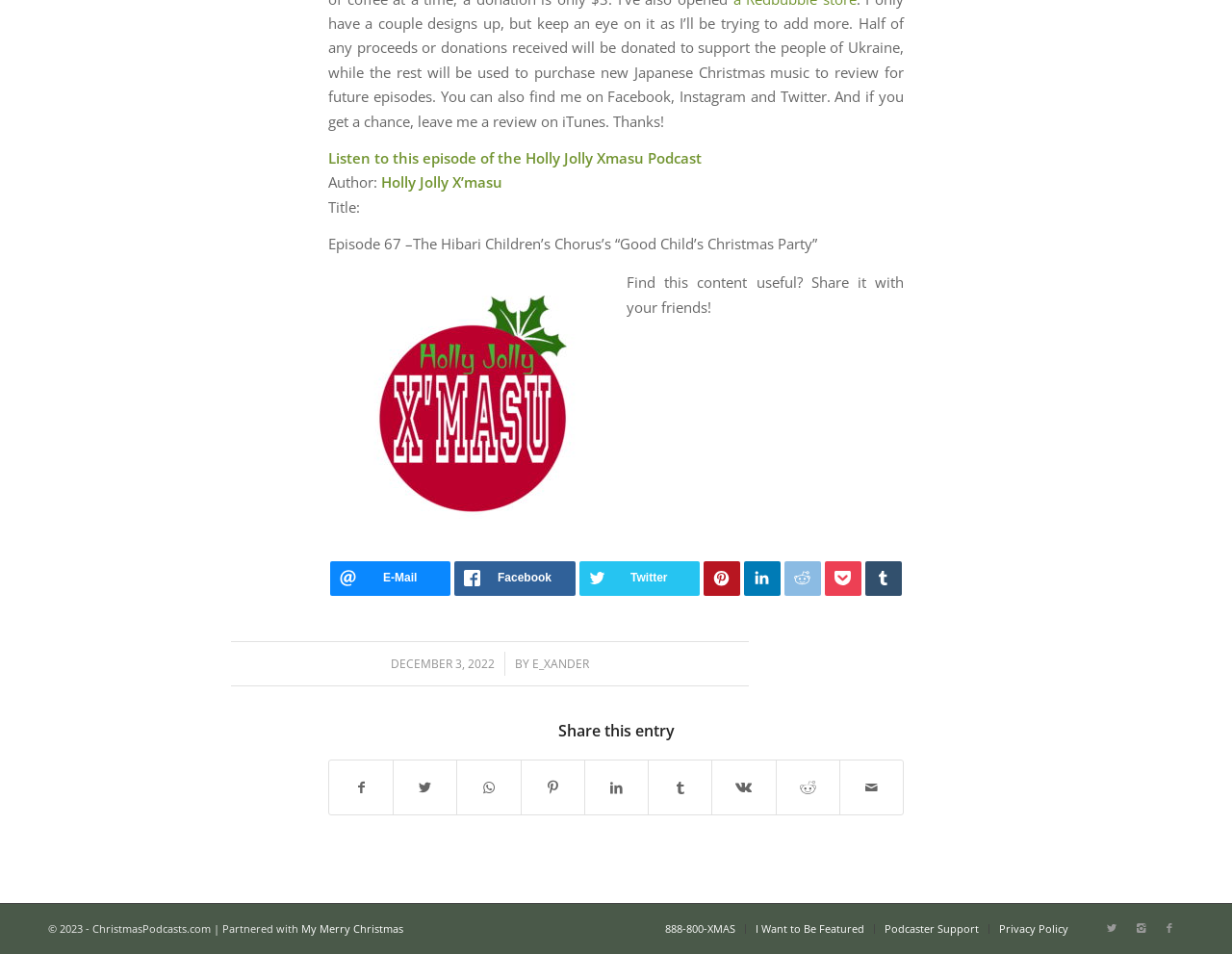Pinpoint the bounding box coordinates of the area that should be clicked to complete the following instruction: "Share this entry on Twitter". The coordinates must be given as four float numbers between 0 and 1, i.e., [left, top, right, bottom].

[0.32, 0.797, 0.371, 0.854]